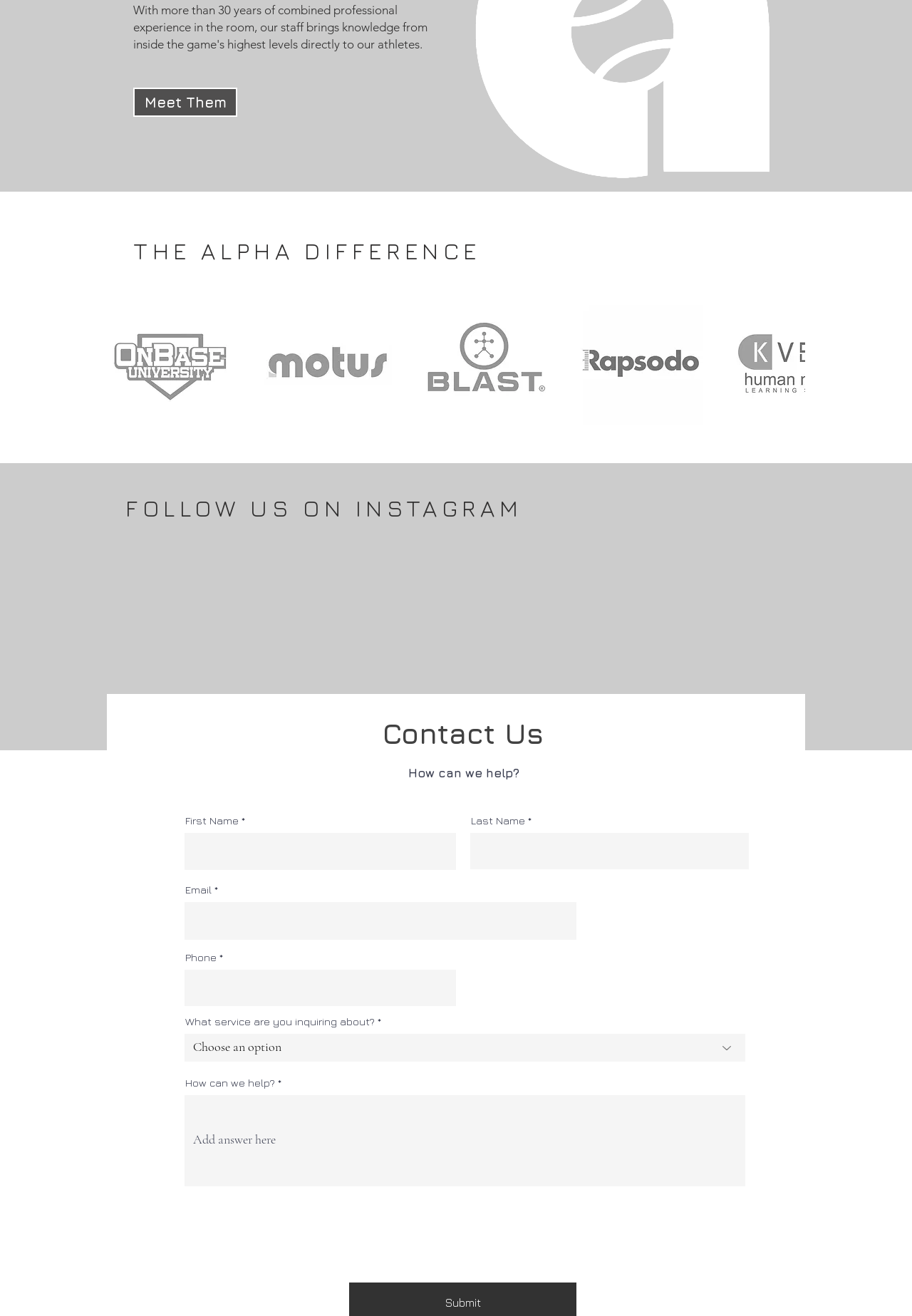Kindly determine the bounding box coordinates for the area that needs to be clicked to execute this instruction: "Click the 'OnBaseU' link".

[0.117, 0.227, 0.258, 0.325]